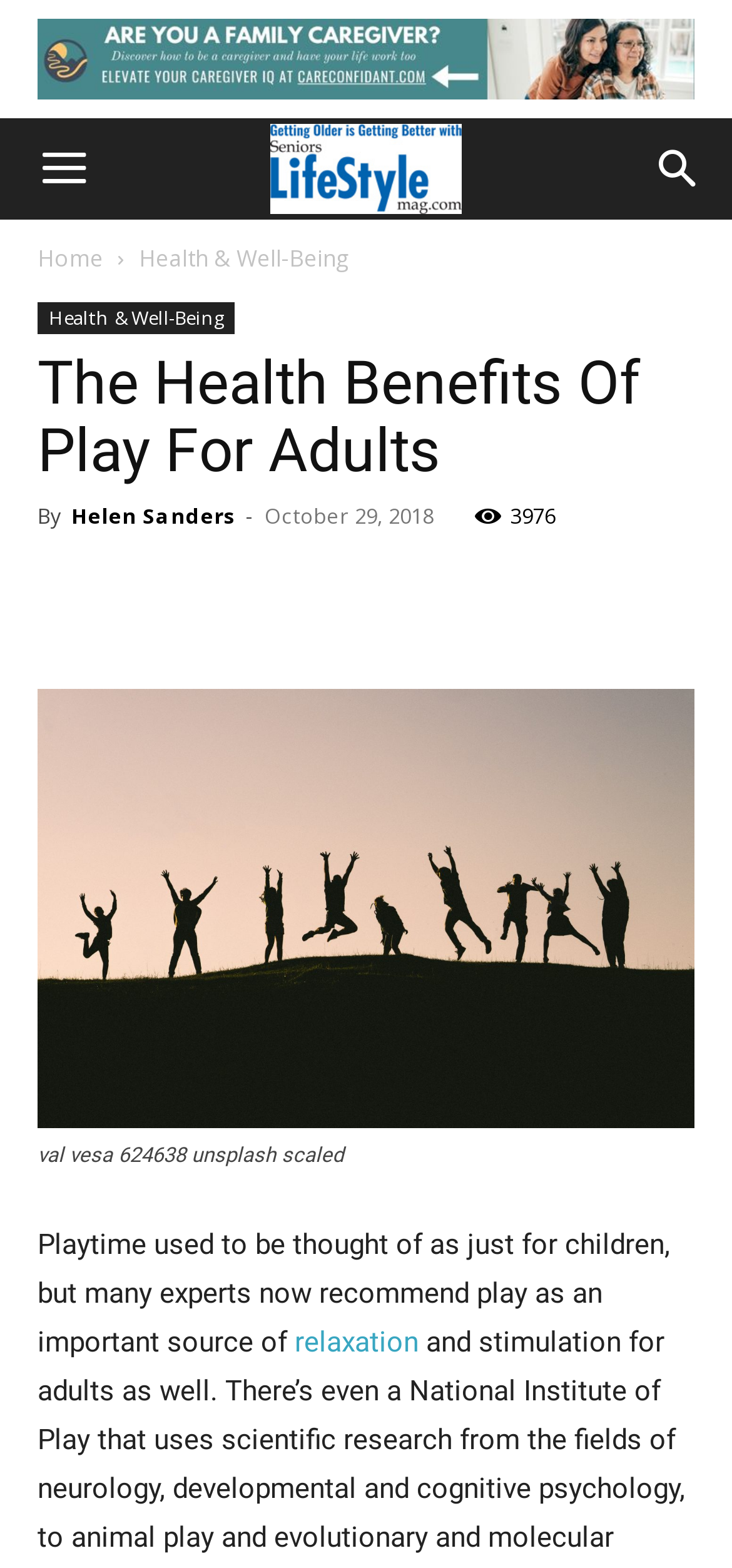Please specify the bounding box coordinates for the clickable region that will help you carry out the instruction: "Search for something".

[0.856, 0.076, 1.0, 0.14]